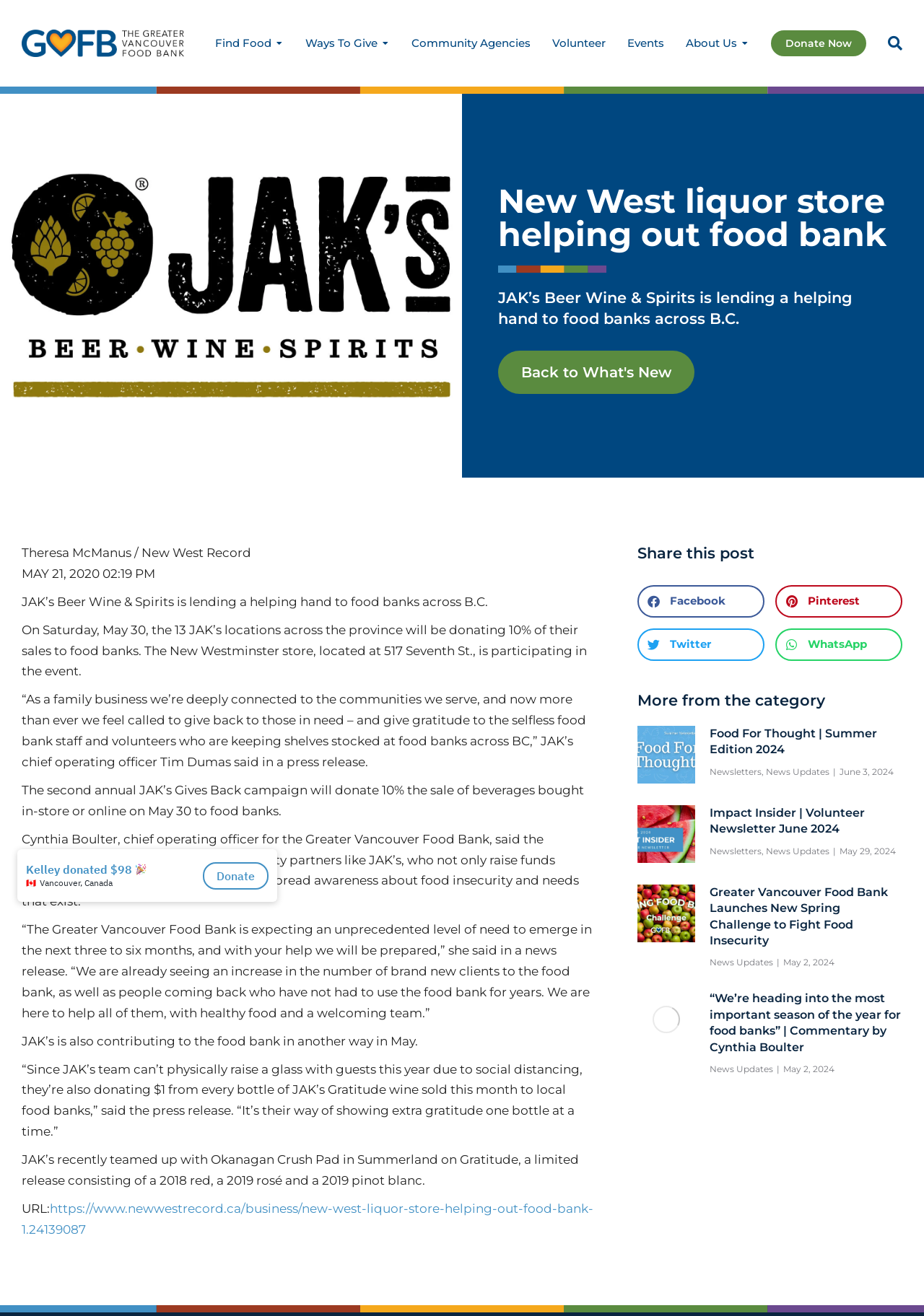Determine the bounding box coordinates of the element's region needed to click to follow the instruction: "Click on 'Find Food'". Provide these coordinates as four float numbers between 0 and 1, formatted as [left, top, right, bottom].

[0.233, 0.022, 0.307, 0.044]